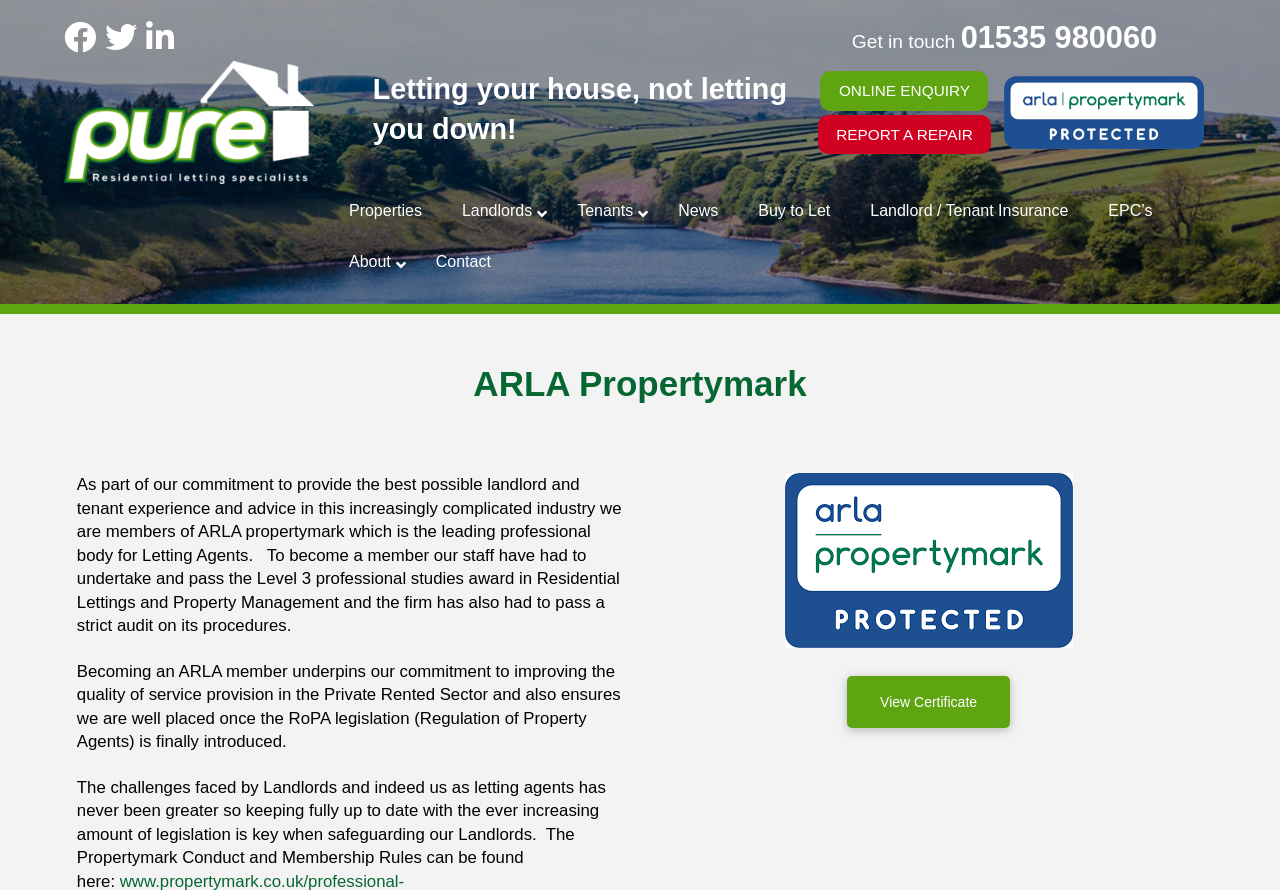Using the element description Contact, predict the bounding box coordinates for the UI element. Provide the coordinates in (top-left x, top-left y, bottom-right x, bottom-right y) format with values ranging from 0 to 1.

[0.325, 0.291, 0.399, 0.348]